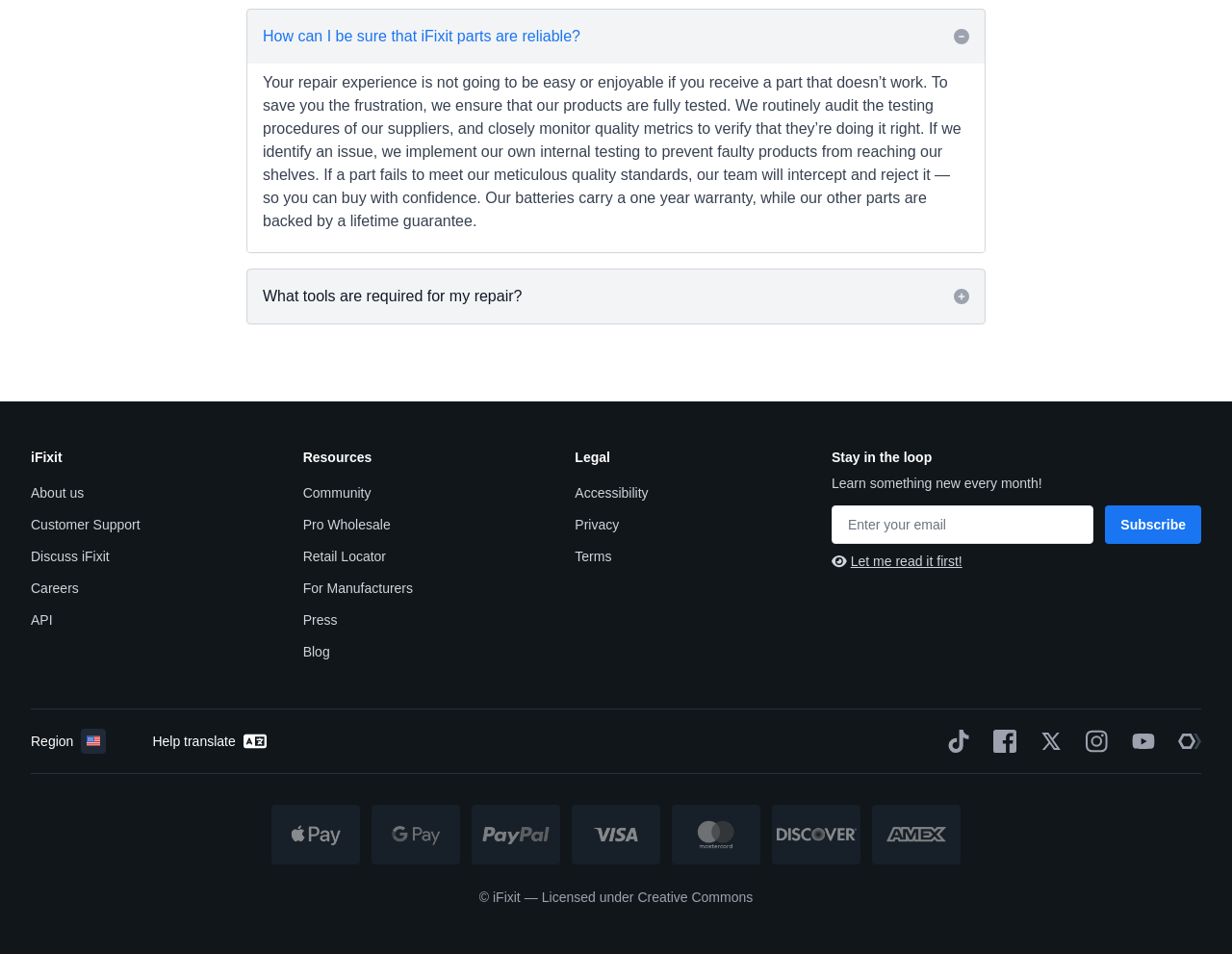Refer to the image and provide an in-depth answer to the question:
What is the purpose of iFixit?

Based on the webpage content, it appears that iFixit is a platform that provides repair parts and tools for various devices. The webpage mentions ensuring the quality of their products and providing a warranty, which suggests that they are in the business of selling repair parts and tools.